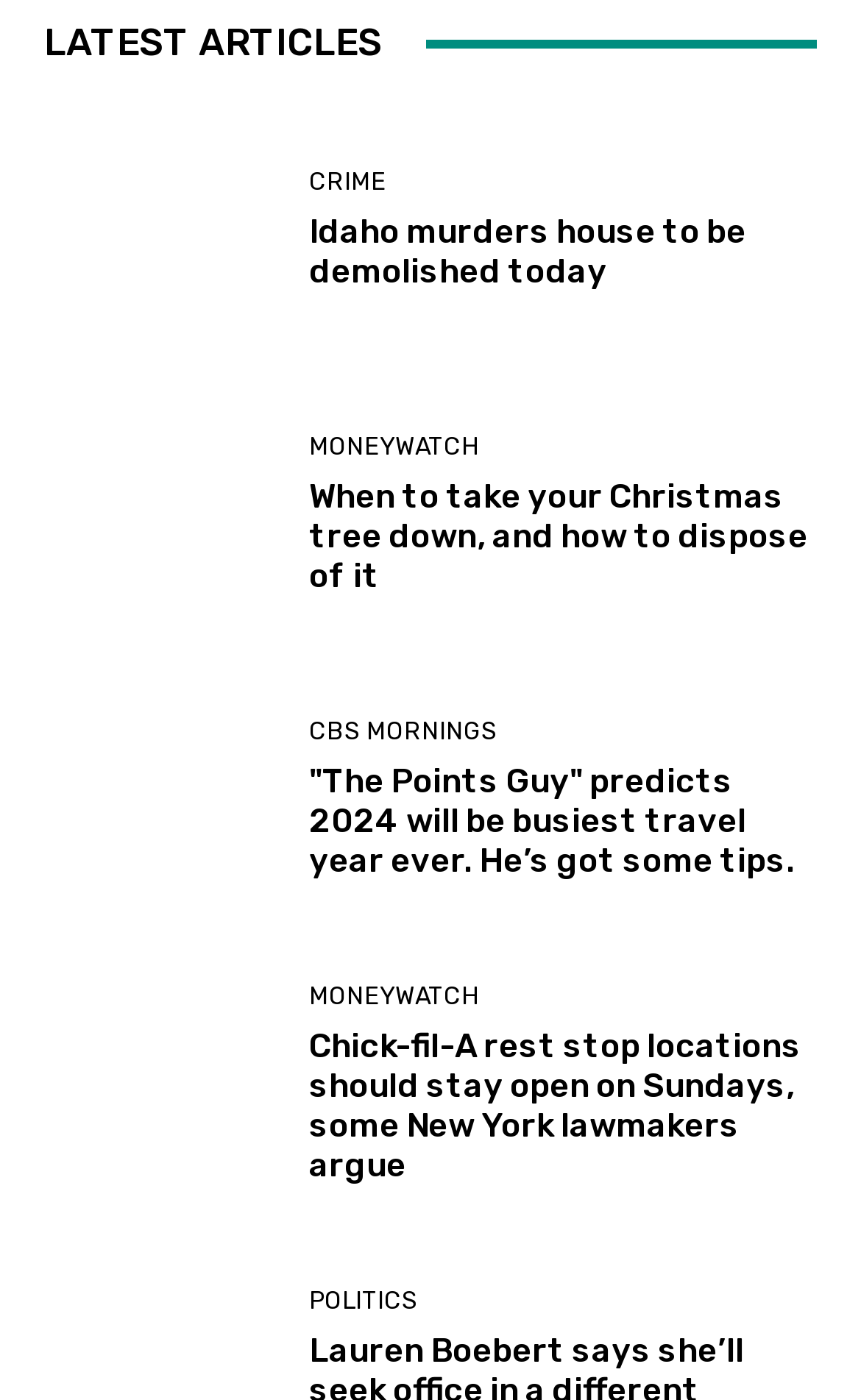Please give a short response to the question using one word or a phrase:
What is the topic of the article with the link 'When to take your Christmas tree down, and how to dispose of it'?

MONEYWATCH